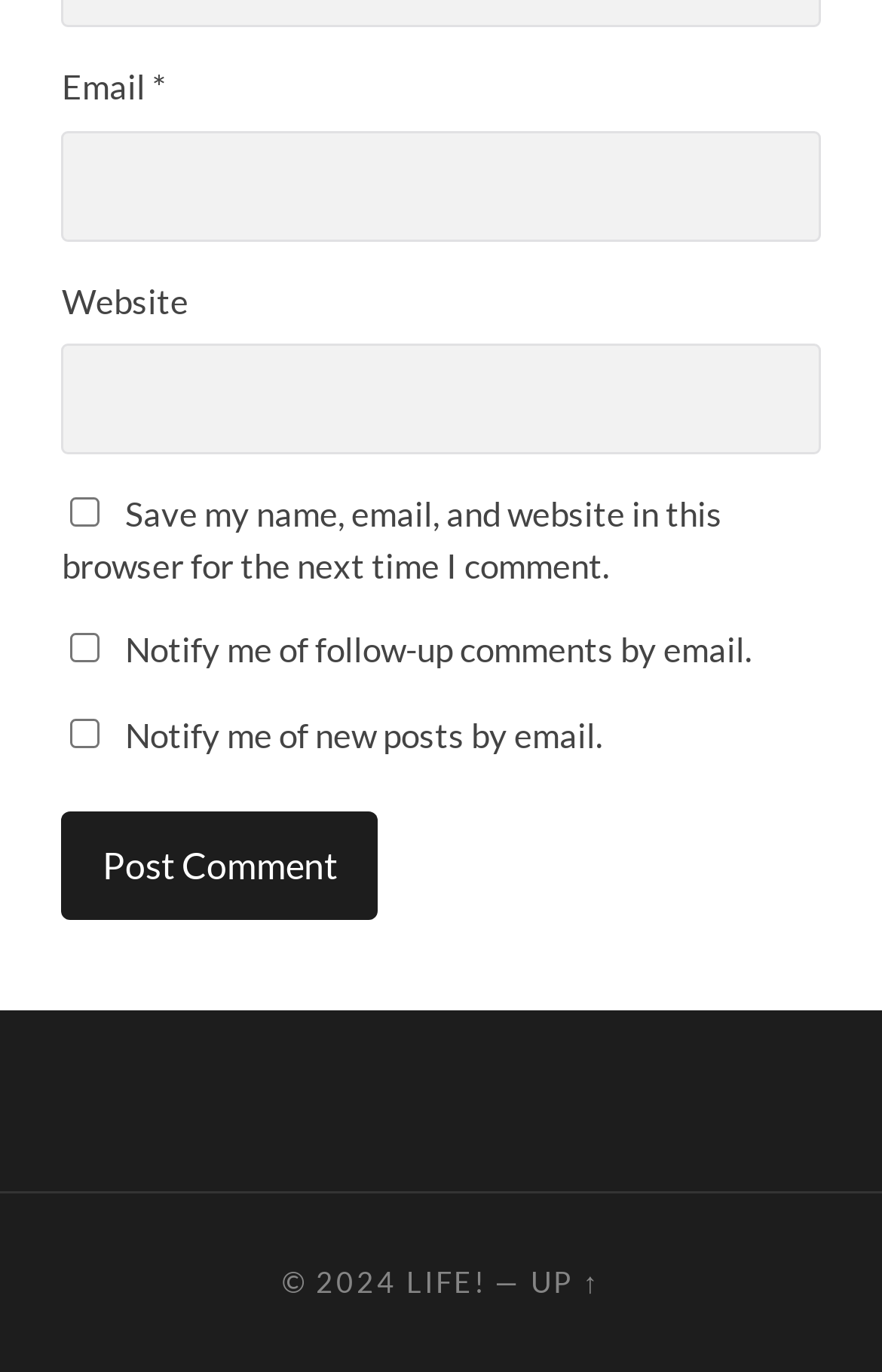Determine the bounding box coordinates of the element that should be clicked to execute the following command: "Enter email address".

[0.07, 0.096, 0.93, 0.176]